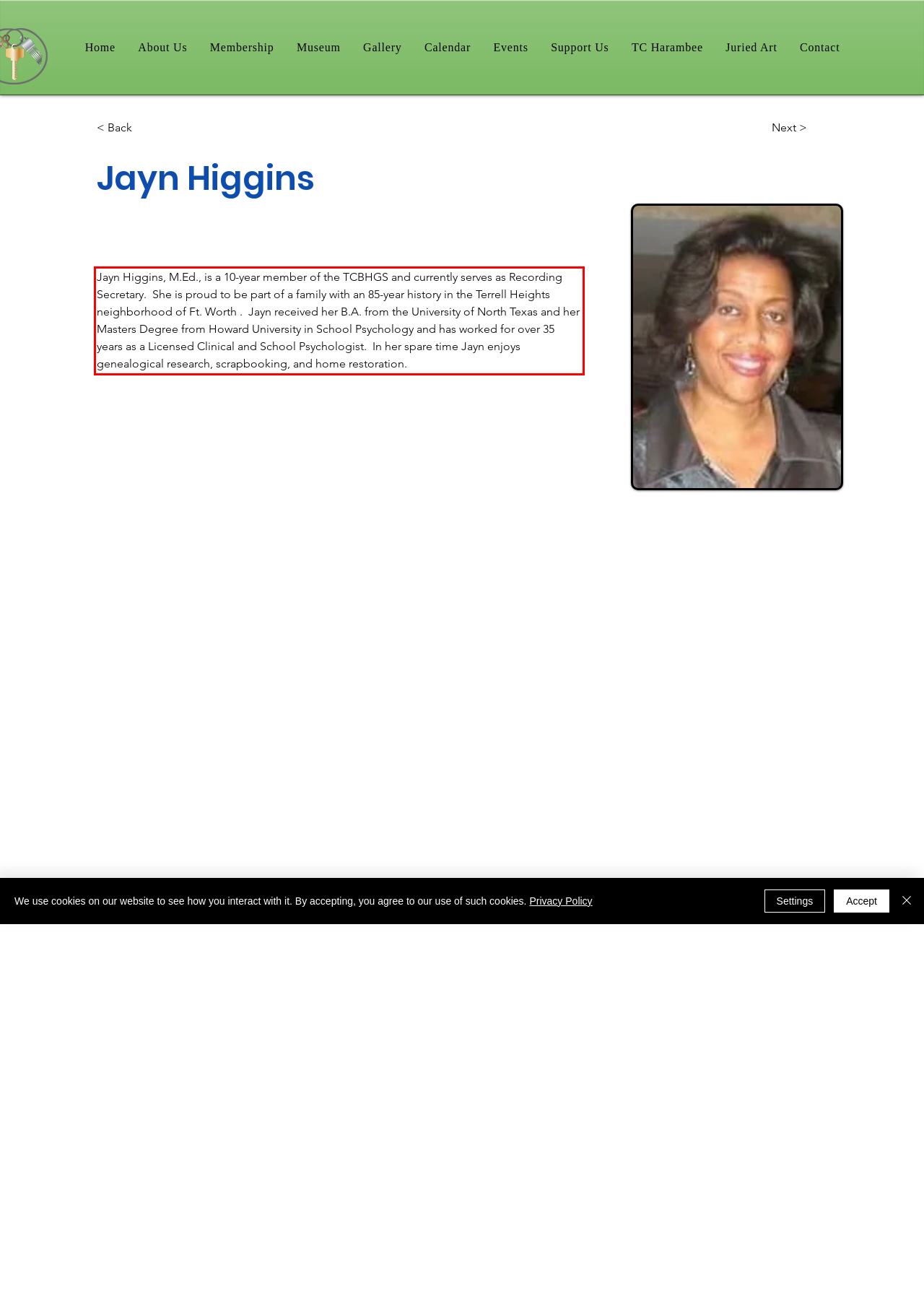Please use OCR to extract the text content from the red bounding box in the provided webpage screenshot.

Jayn Higgins, M.Ed., is a 10-year member of the TCBHGS and currently serves as Recording Secretary. She is proud to be part of a family with an 85-year history in the Terrell Heights neighborhood of Ft. Worth . Jayn received her B.A. from the University of North Texas and her Masters Degree from Howard University in School Psychology and has worked for over 35 years as a Licensed Clinical and School Psychologist. In her spare time Jayn enjoys genealogical research, scrapbooking, and home restoration.